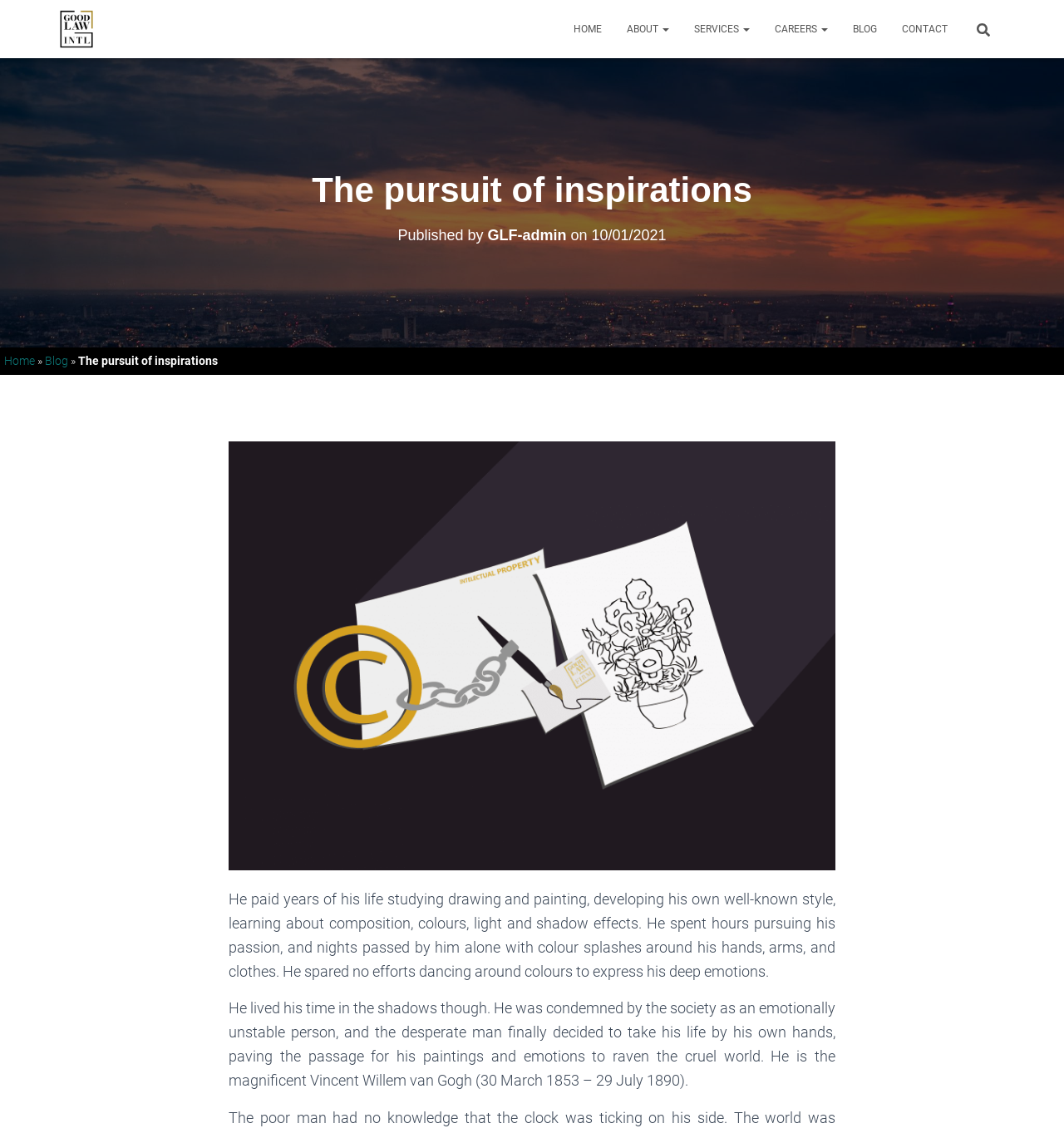Identify the bounding box coordinates for the UI element that matches this description: "Home".

[0.004, 0.312, 0.033, 0.324]